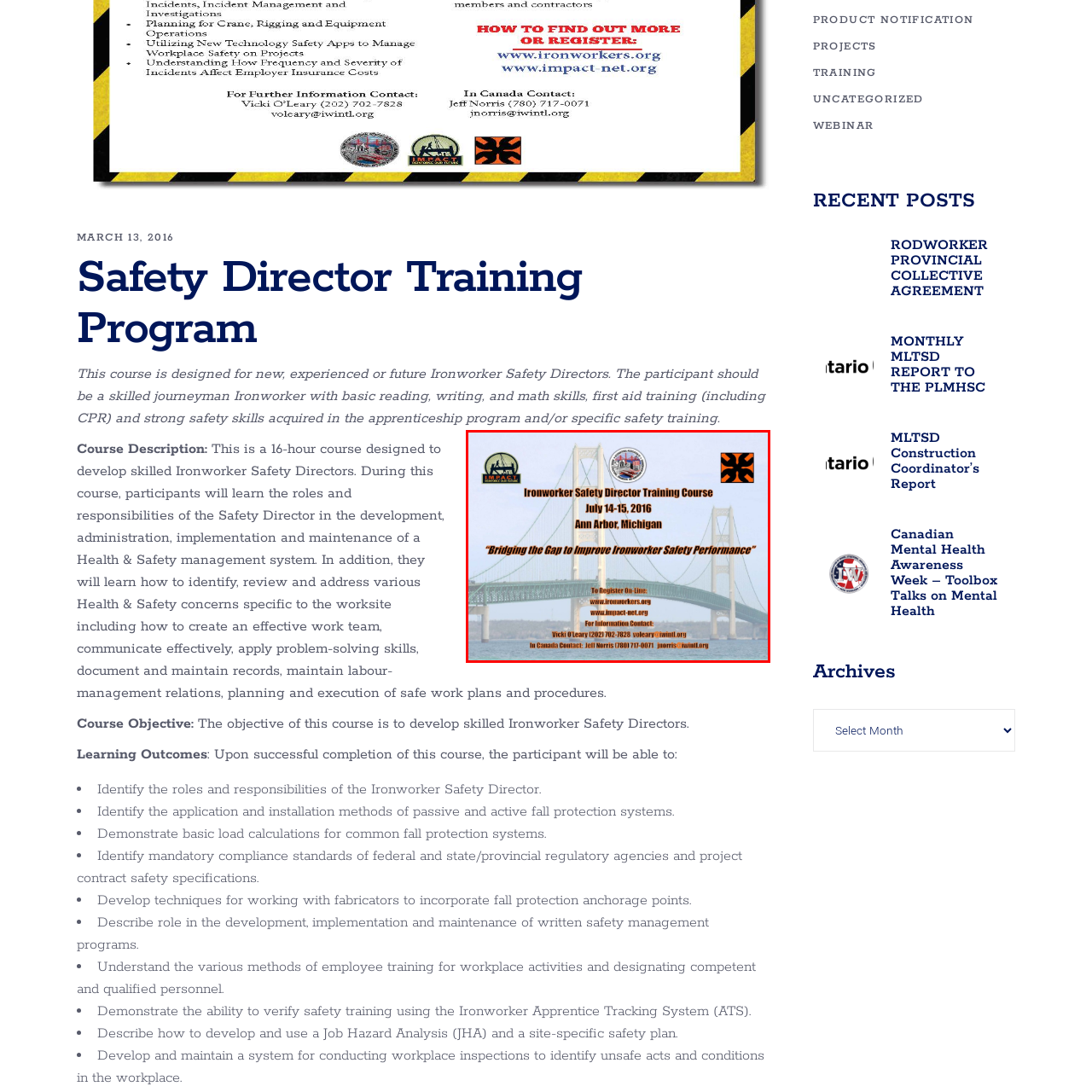Focus on the part of the image that is marked with a yellow outline and respond in detail to the following inquiry based on what you observe: 
What is the visual representation in the backdrop?

The caption describes the backdrop as a 'visually striking backdrop of a bridge', which symbolizes connection and support. This suggests that the image features a prominent bridge in the background.